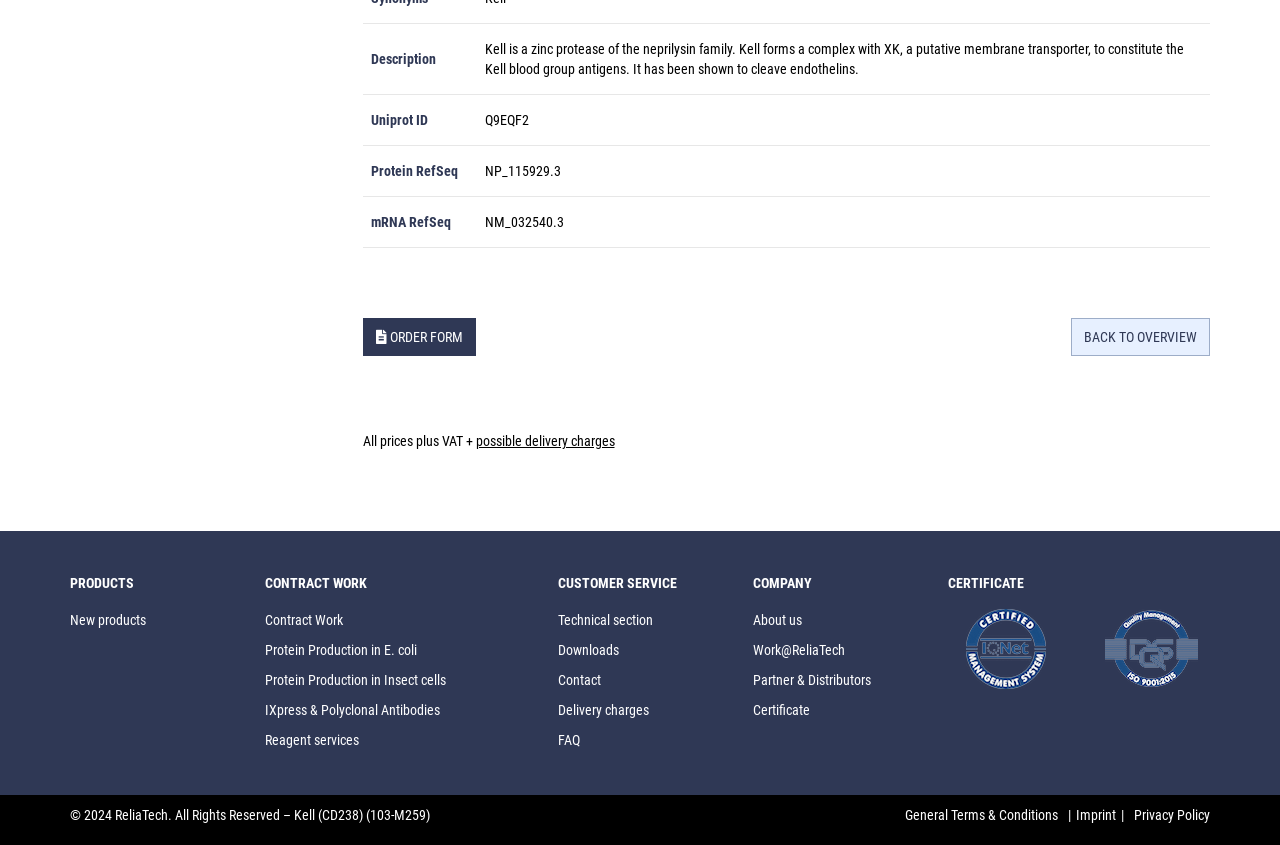What are the main categories on the webpage?
Please give a detailed and elaborate answer to the question based on the image.

The main categories on the webpage can be found in the lower half of the webpage, where they are listed as headings, including 'PRODUCTS', 'CONTRACT WORK', 'CUSTOMER SERVICE', 'COMPANY', and 'CERTIFICATE'.